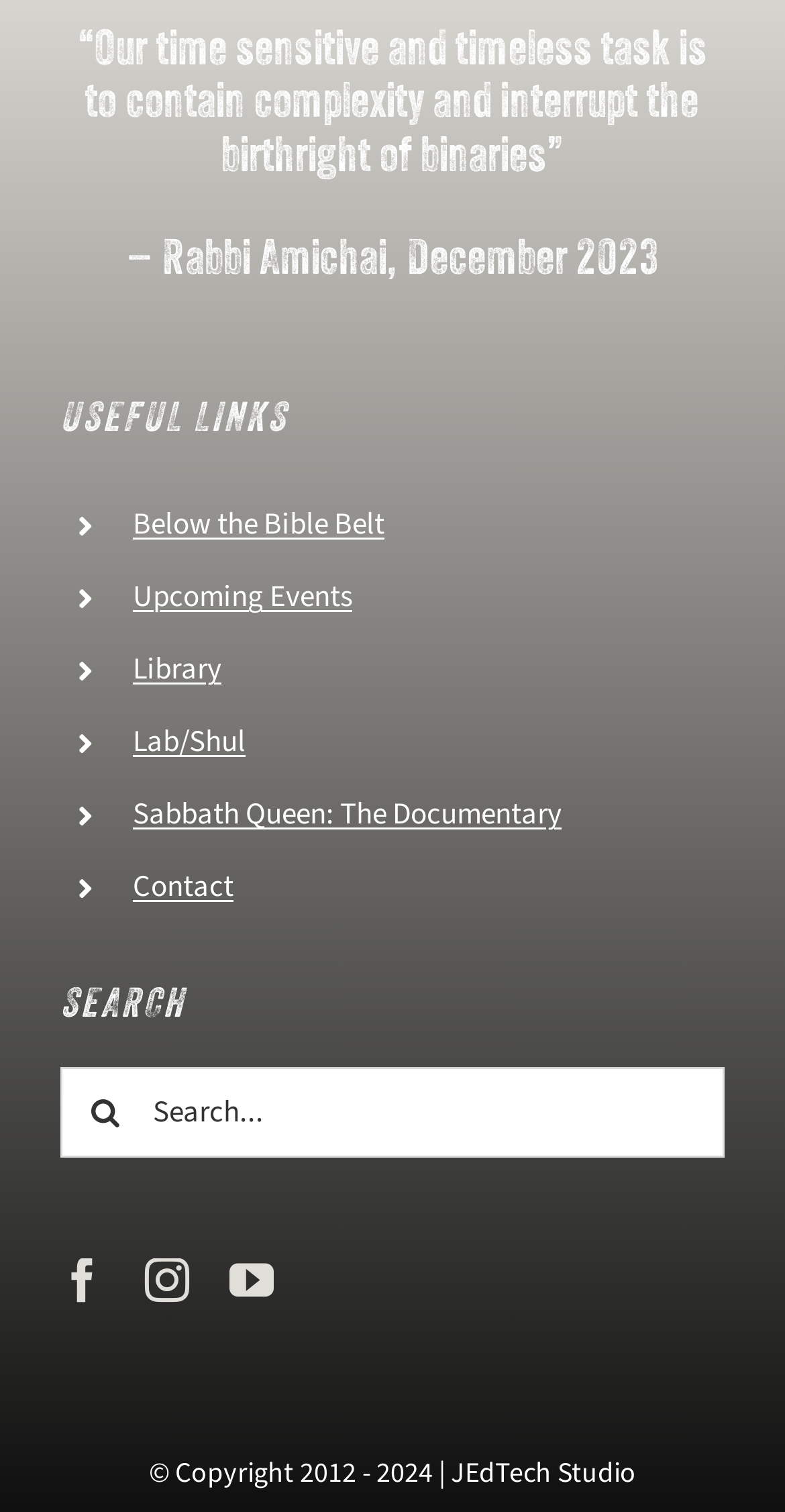Identify the bounding box coordinates of the region I need to click to complete this instruction: "Search for something".

[0.077, 0.705, 0.923, 0.765]